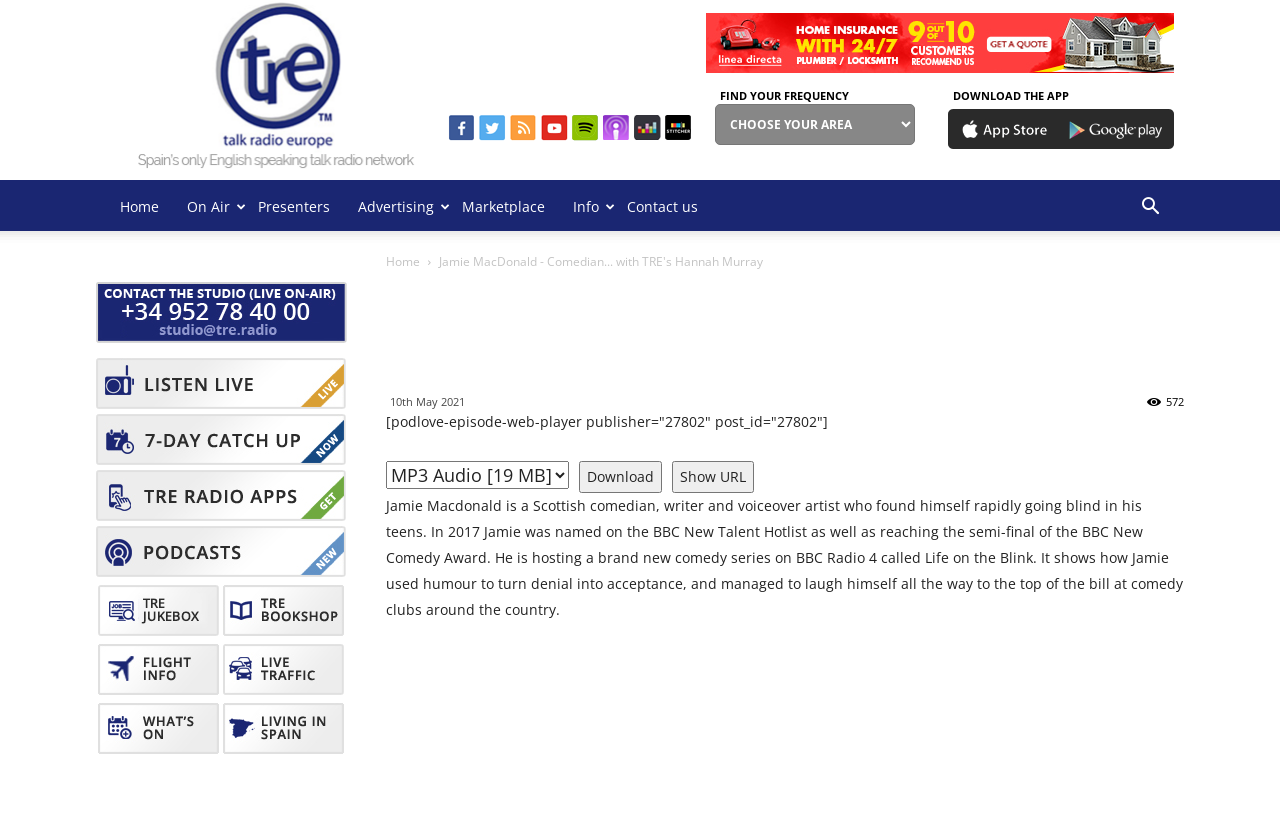Identify the bounding box coordinates of the clickable region to carry out the given instruction: "Visit the homepage of BIO.ORG.UA".

None